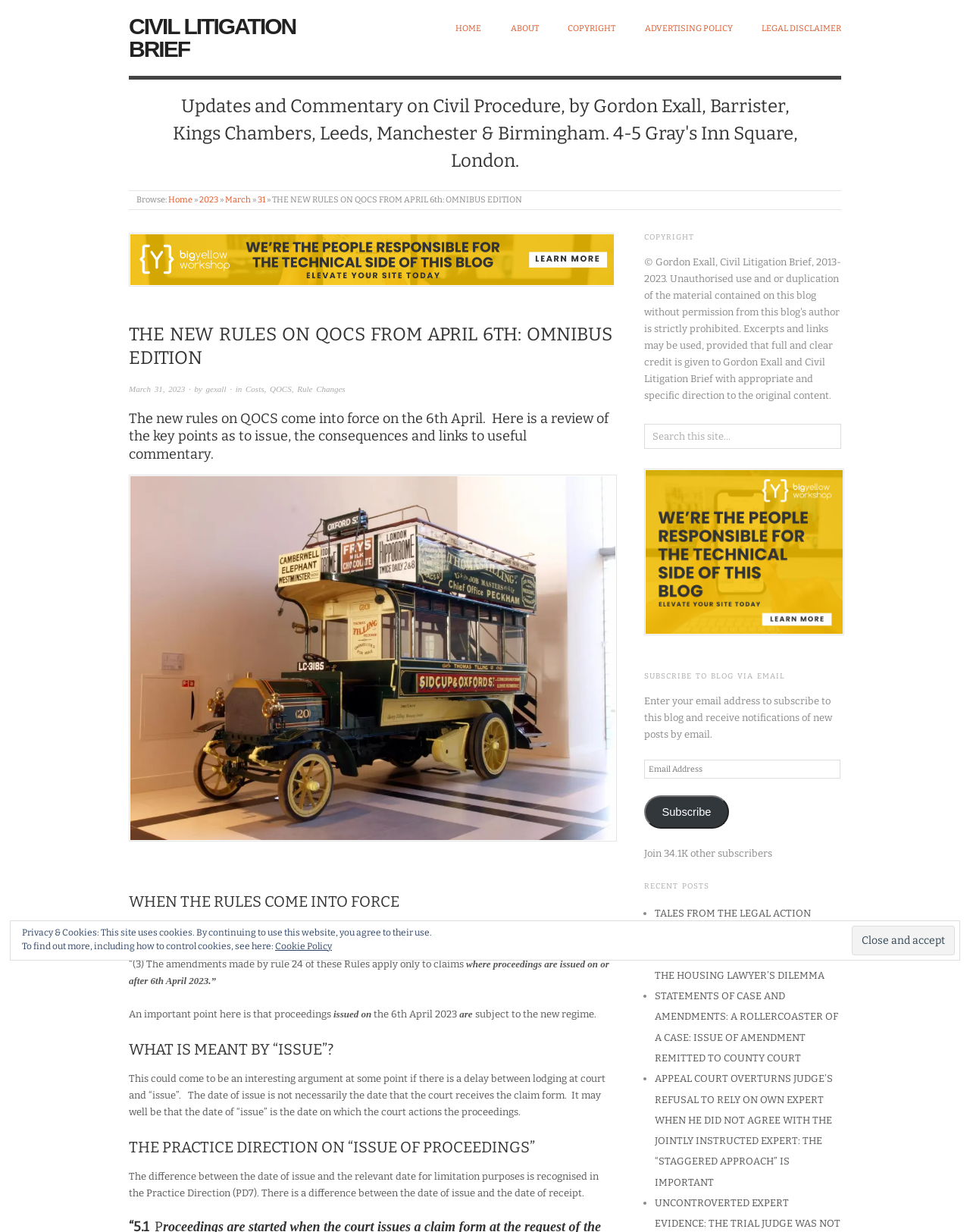Show the bounding box coordinates of the region that should be clicked to follow the instruction: "Search for a keyword."

None